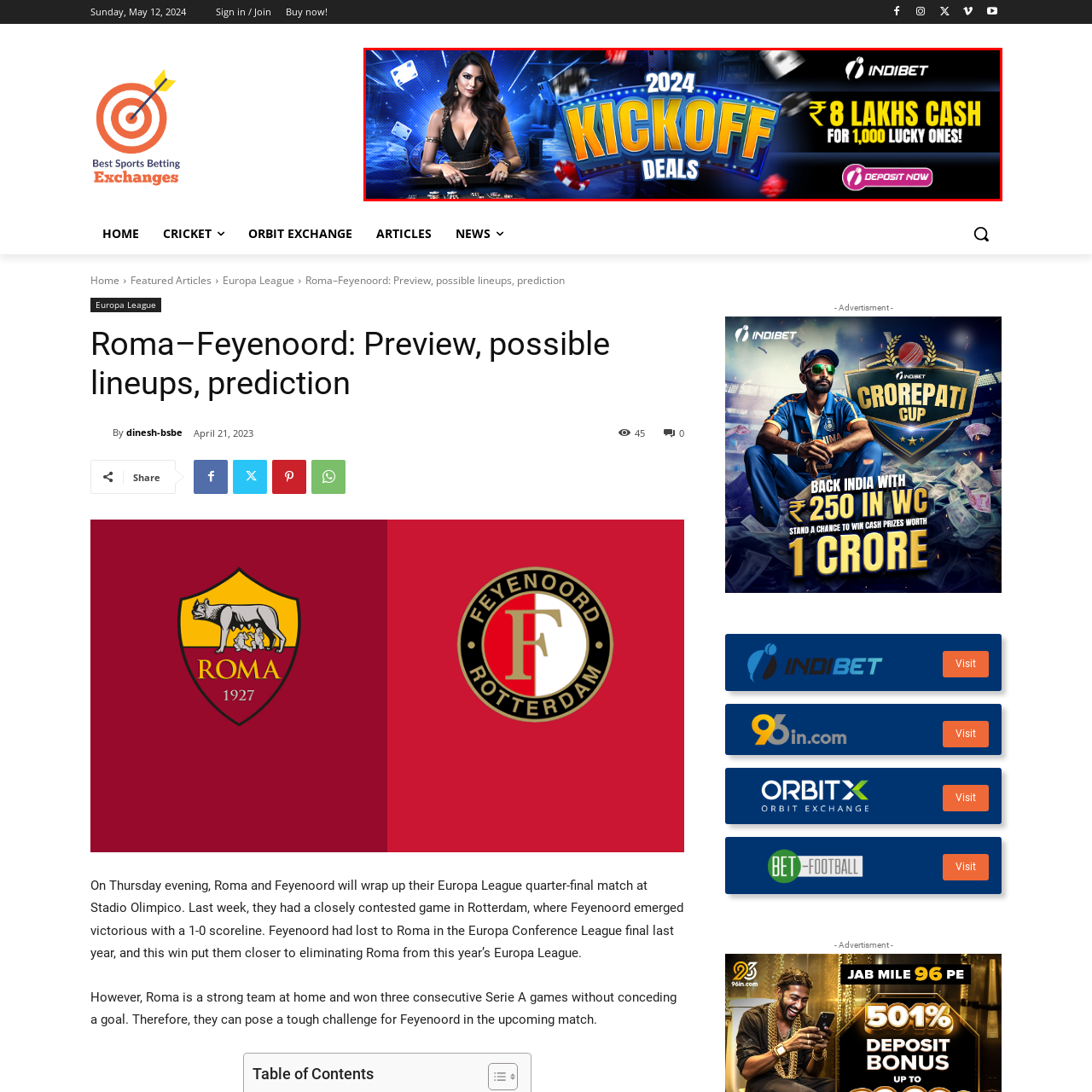Craft an in-depth description of the visual elements captured within the red box.

The image promotes an enticing offer for a gaming platform, featuring a visually striking design that highlights the "2024 KICKOFF DEALS." The vibrant blue backdrop is adorned with elements symbolic of gaming, such as playing cards and dice, creating a lively atmosphere. At the center, a stylishly dressed woman captures attention, enhancing the promotional appeal.

The offer advertised includes a chance to win "₹ 8 LAKHS CASH FOR 1,000 LUCKY ONES," which adds an exciting incentive for potential users. A call-to-action button reading "DEPOSIT NOW" encourages immediate engagement with the promotion. The branding of "INDIBET" is prominently displayed, establishing the identity of the gaming platform. This image effectively combines visuals and text to attract players to participate in the exciting kickoff deals.